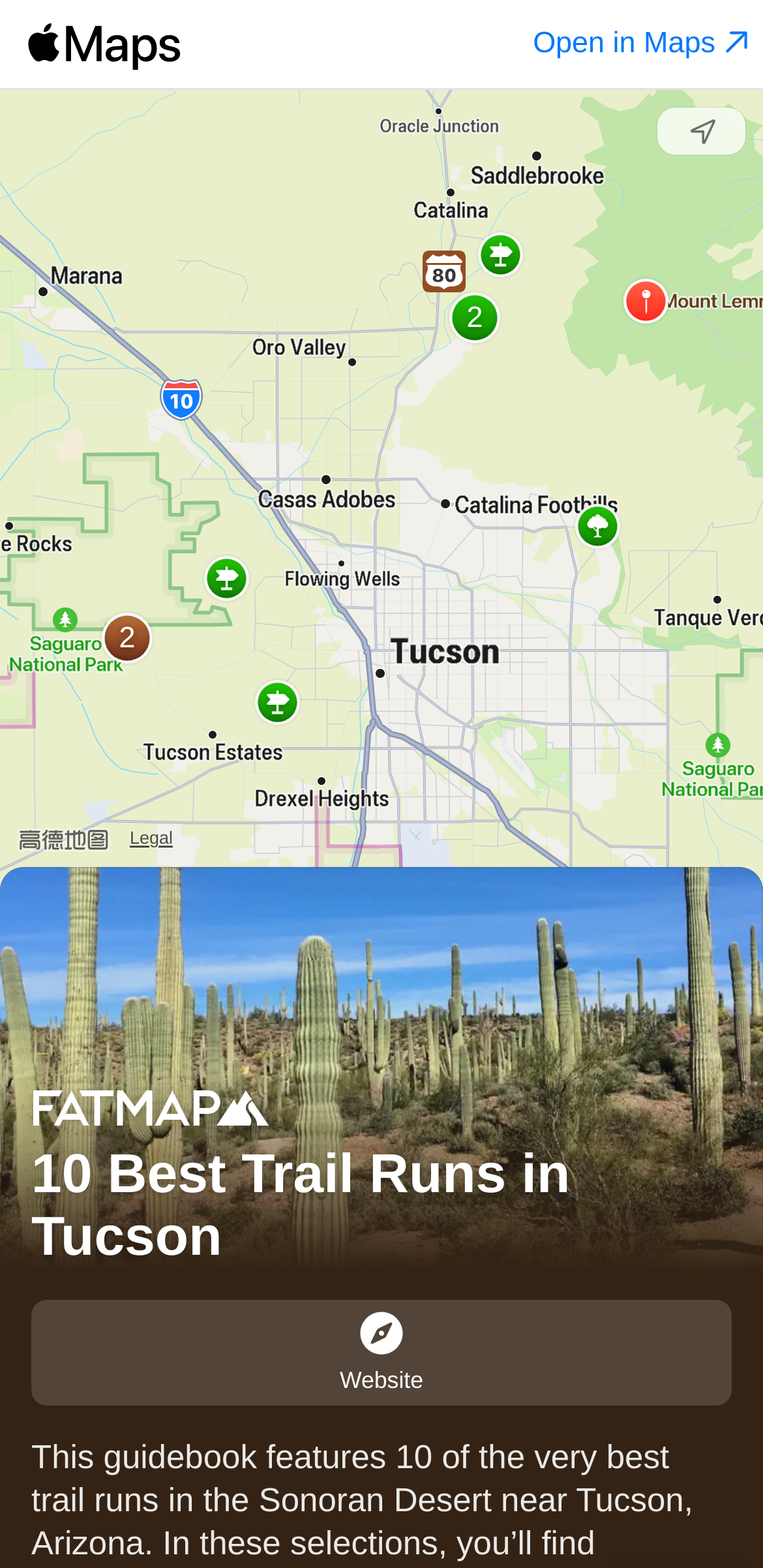Please provide a comprehensive answer to the question based on the screenshot: How many locations are mentioned in the '2 locations, Wasson Peak, +1 more' element?

The element '2 locations, Wasson Peak, +1 more' implies that there are two locations mentioned, plus one more, which makes a total of three locations.